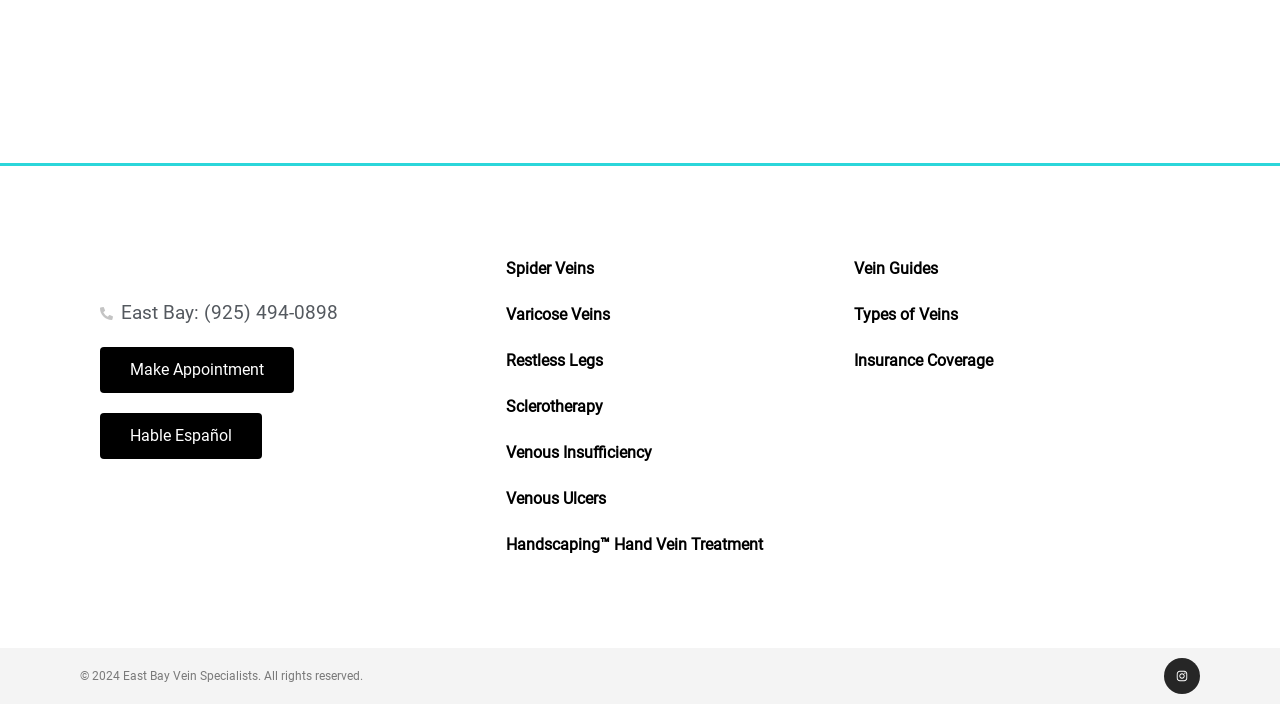Determine the bounding box coordinates of the clickable region to carry out the instruction: "View Vein Guides".

[0.651, 0.349, 0.908, 0.414]